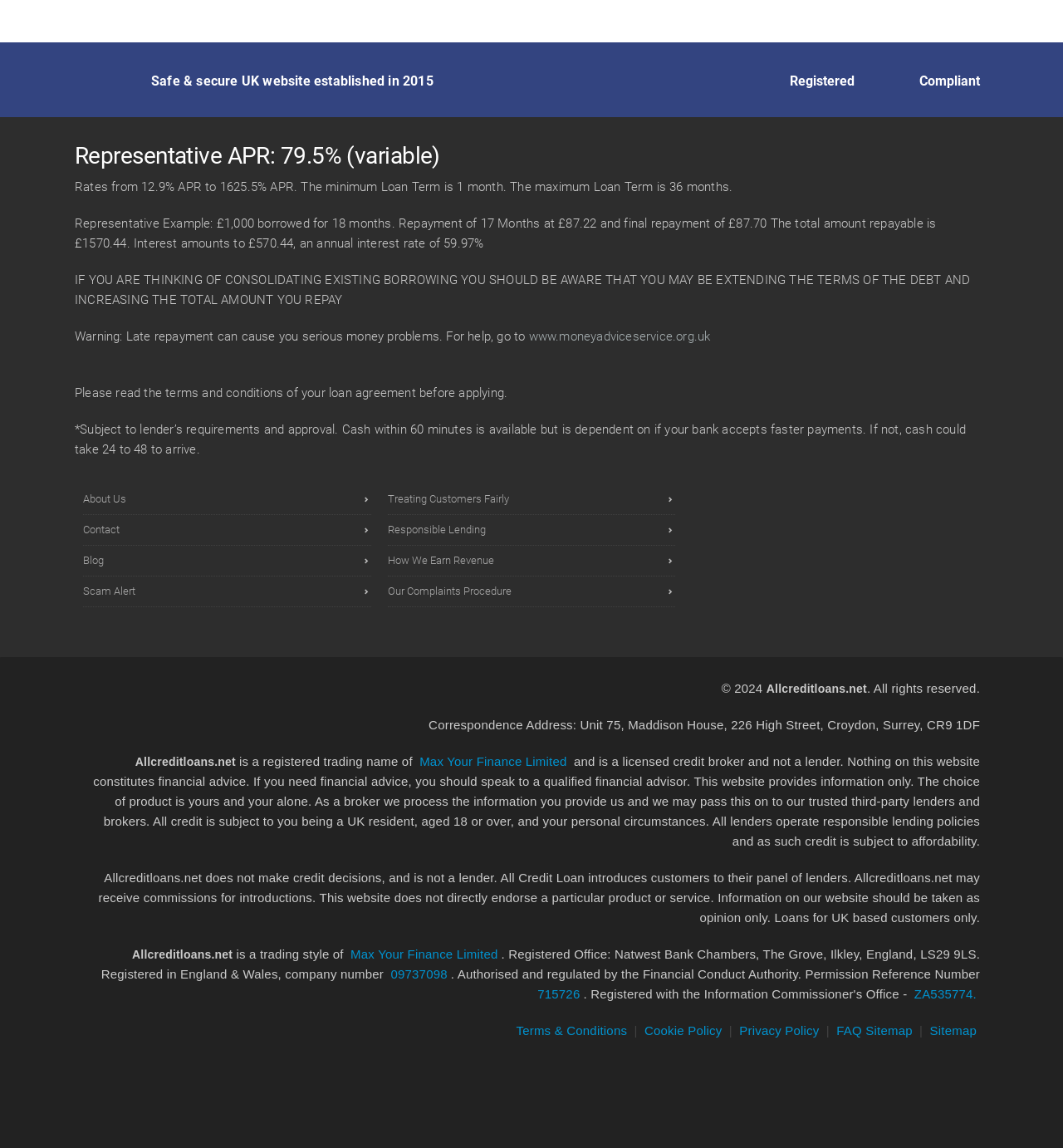Use a single word or phrase to answer the question: What is the address of the correspondence?

Unit 75, Maddison House, 226 High Street, Croydon, Surrey, CR9 1DF